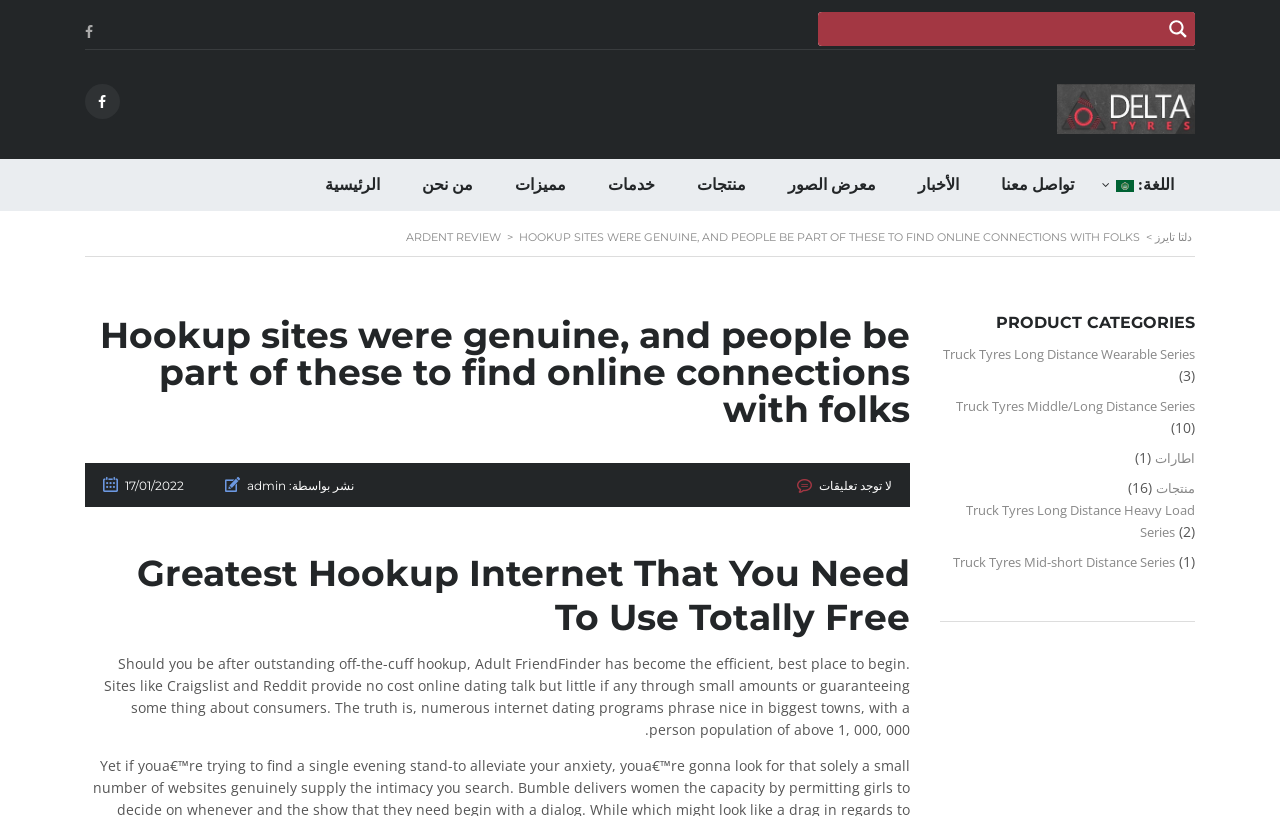Offer an extensive depiction of the webpage and its key elements.

This webpage appears to be a blog or article page, with a focus on hookup sites and online connections. At the top of the page, there is a search form with a search input box, allowing users to search for specific content. Below the search form, there is a row of navigation links, including "الرئيسية" (Home), "من نحن" (About Us), "مميزات" (Features), and others.

To the left of the navigation links, there is a small icon and a link with the text "شعار" (Logo). Above the navigation links, there is a large image that takes up most of the width of the page.

The main content of the page is divided into several sections. The first section has a heading that reads "Hookup sites were genuine, and people be part of these to find online connections with folks". Below the heading, there is a paragraph of text that discusses the benefits of using hookup sites.

The next section has a heading that reads "Greatest Hookup Internet That You Need To Use Totally Free". This section appears to be a review or article about a specific hookup site, with a paragraph of text that describes the site's features and benefits.

To the right of the main content, there is a sidebar with several links and headings. The first heading reads "PRODUCT CATEGORIES", and below it, there are several links to different product categories, including "Truck Tyres Long Distance Wearable Series" and "منتجات" (Products). Each link has a number in parentheses, indicating the number of items in that category.

At the bottom of the page, there is a link that reads "لا توجد تعليقات" (No comments), suggesting that this is a blog post or article with no comments.